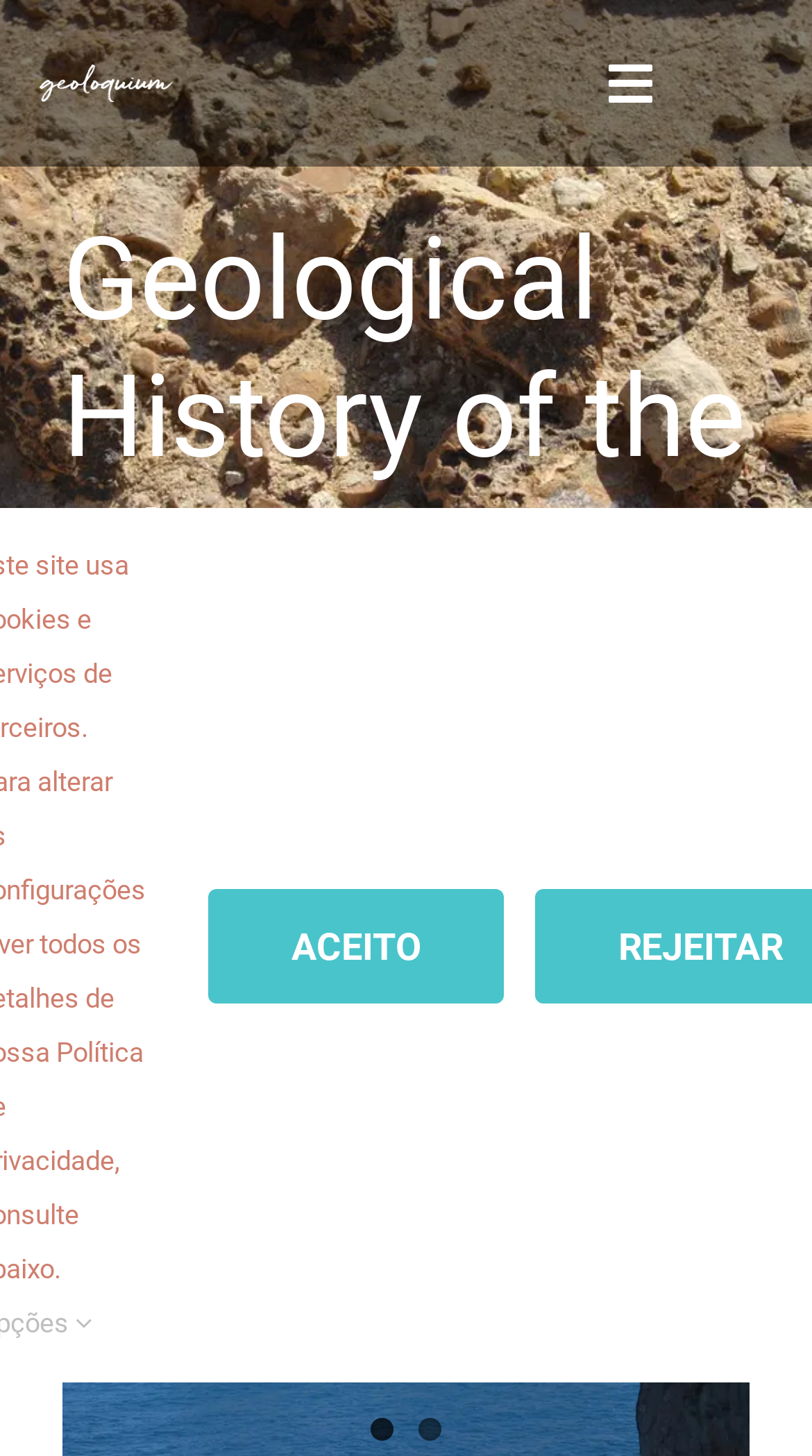Provide a short, one-word or phrase answer to the question below:
How many links are there in the main menu?

2